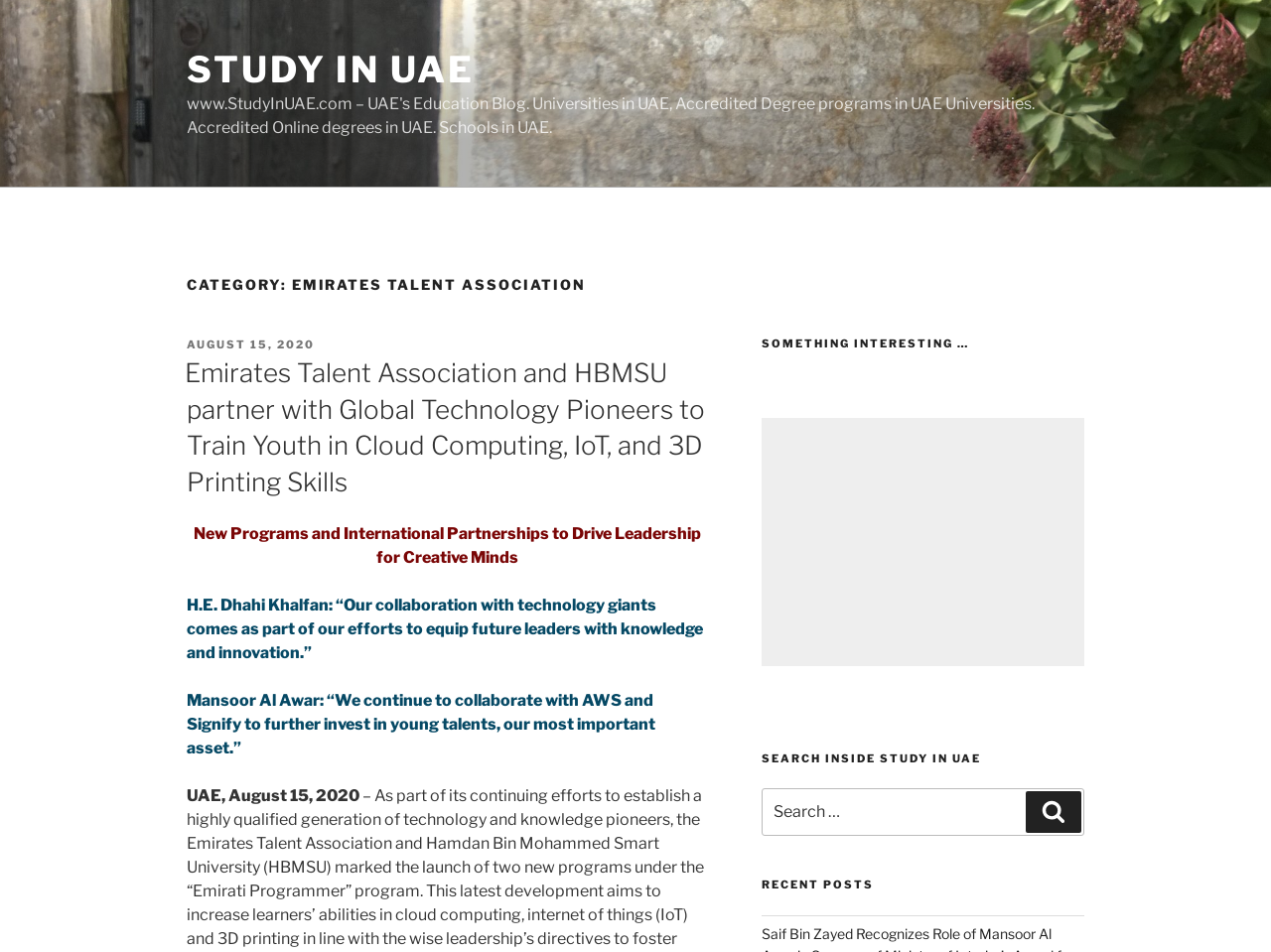Provide a brief response to the question below using one word or phrase:
What is the title of the article?

Emirates Talent Association and HBMSU partner with Global Technology Pioneers to Train Youth in Cloud Computing, IoT, and 3D Printing Skills